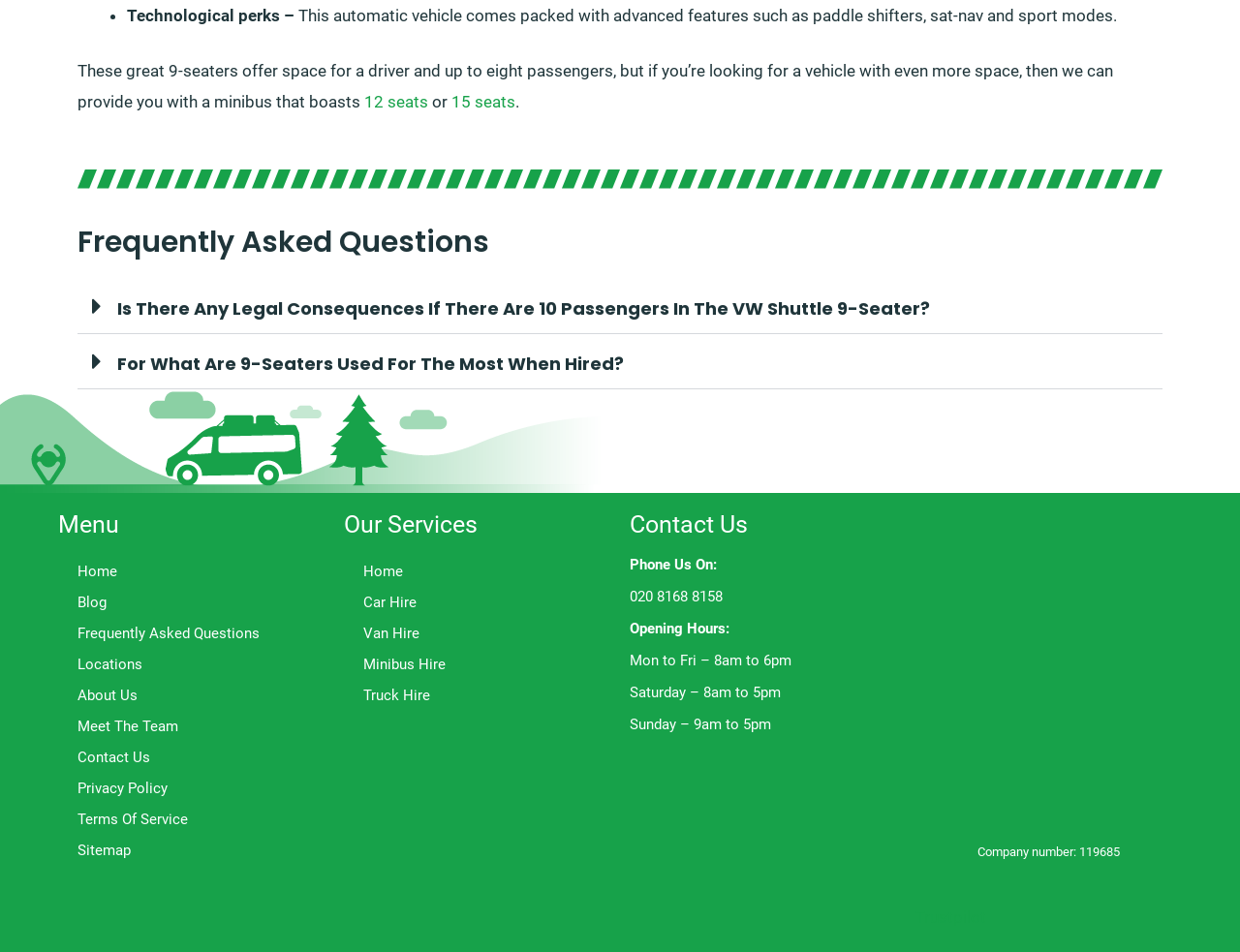Identify the bounding box coordinates of the area that should be clicked in order to complete the given instruction: "Click on the 'Minibus Hire' link". The bounding box coordinates should be four float numbers between 0 and 1, i.e., [left, top, right, bottom].

[0.277, 0.682, 0.492, 0.714]